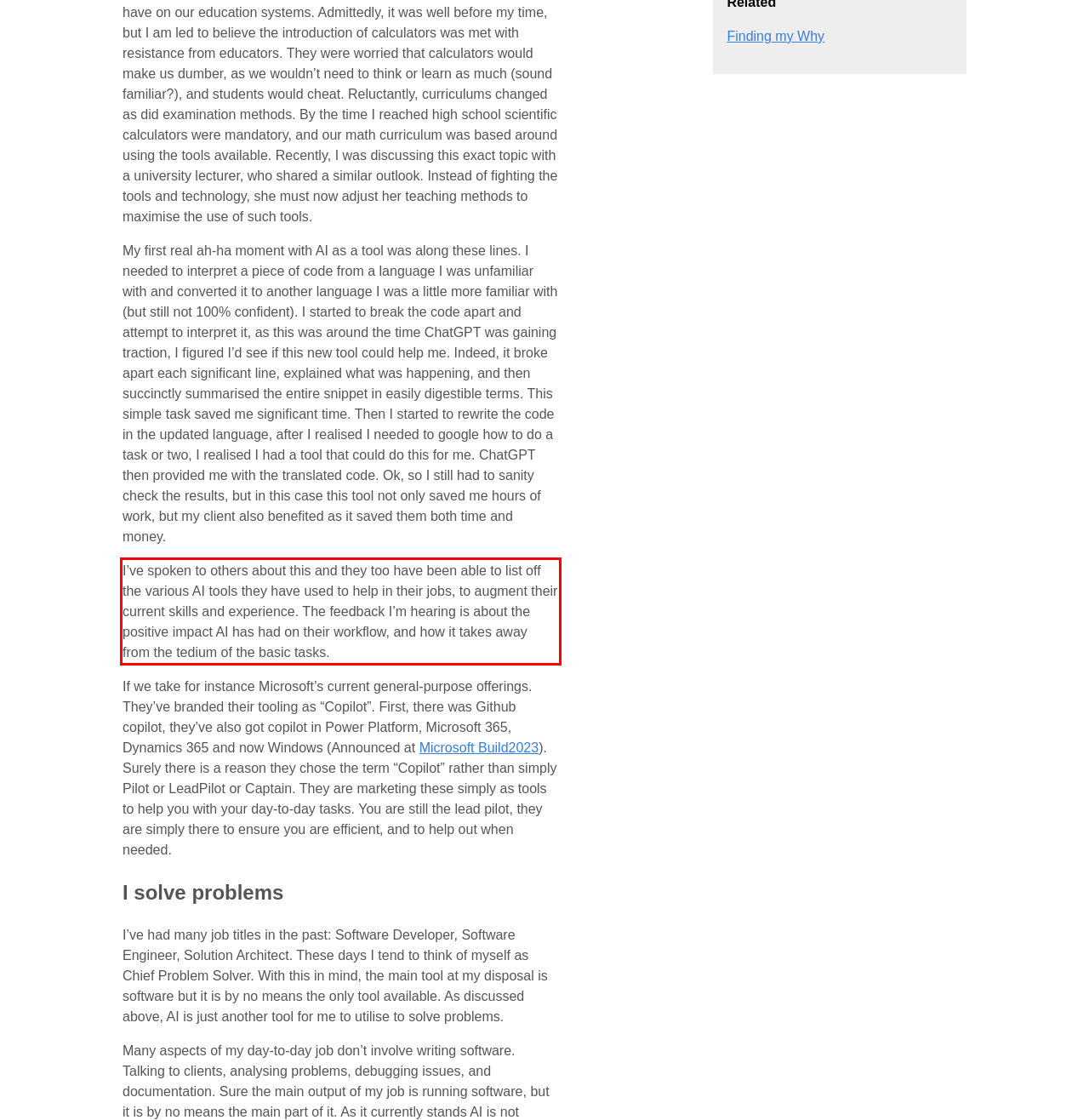Please perform OCR on the text within the red rectangle in the webpage screenshot and return the text content.

I’ve spoken to others about this and they too have been able to list off the various AI tools they have used to help in their jobs, to augment their current skills and experience. The feedback I’m hearing is about the positive impact AI has had on their workflow, and how it takes away from the tedium of the basic tasks.